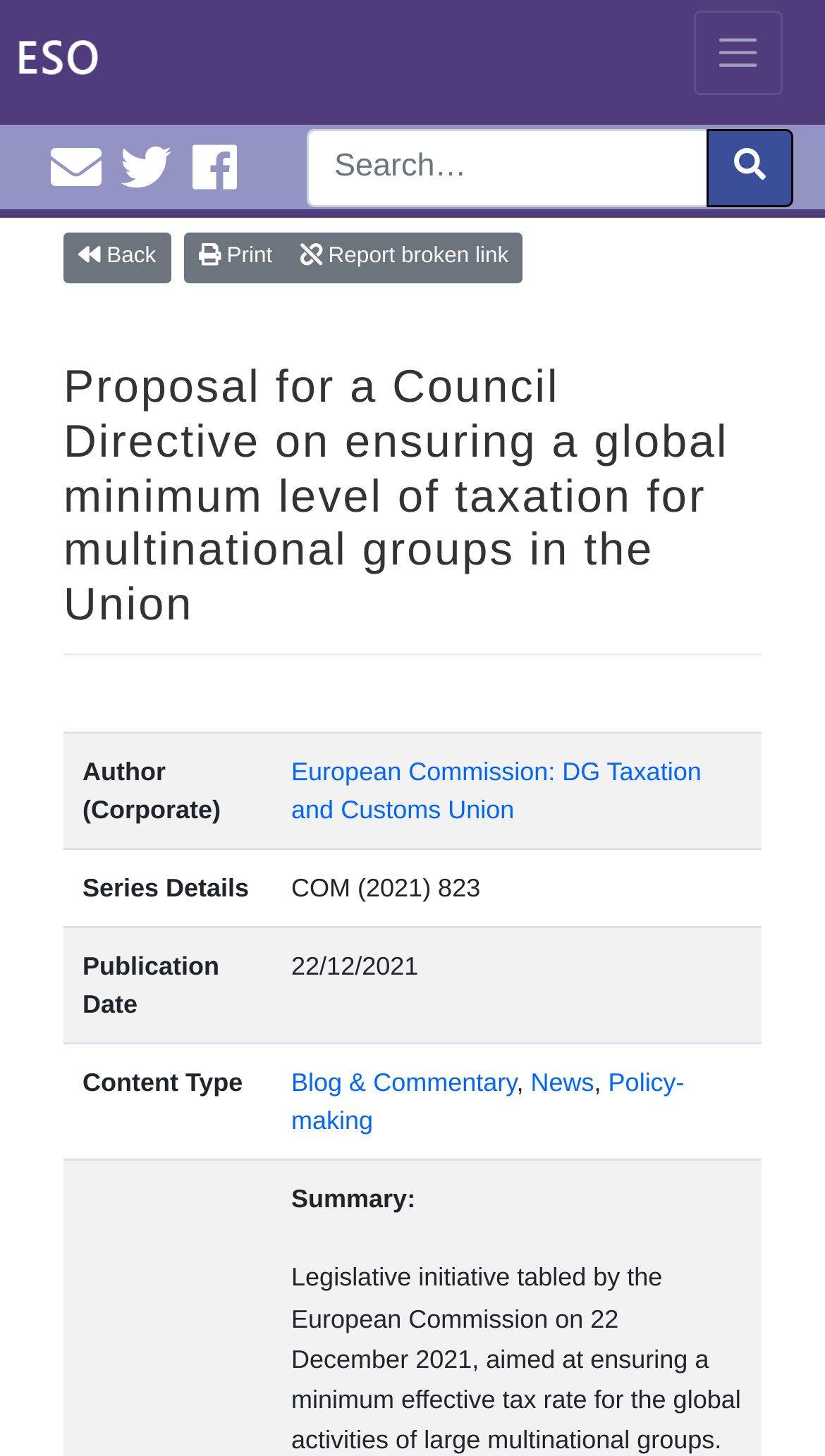Analyze the image and deliver a detailed answer to the question: Can I print this proposal?

I found the answer by looking at the page menu, where there is a link with text 'Print'.